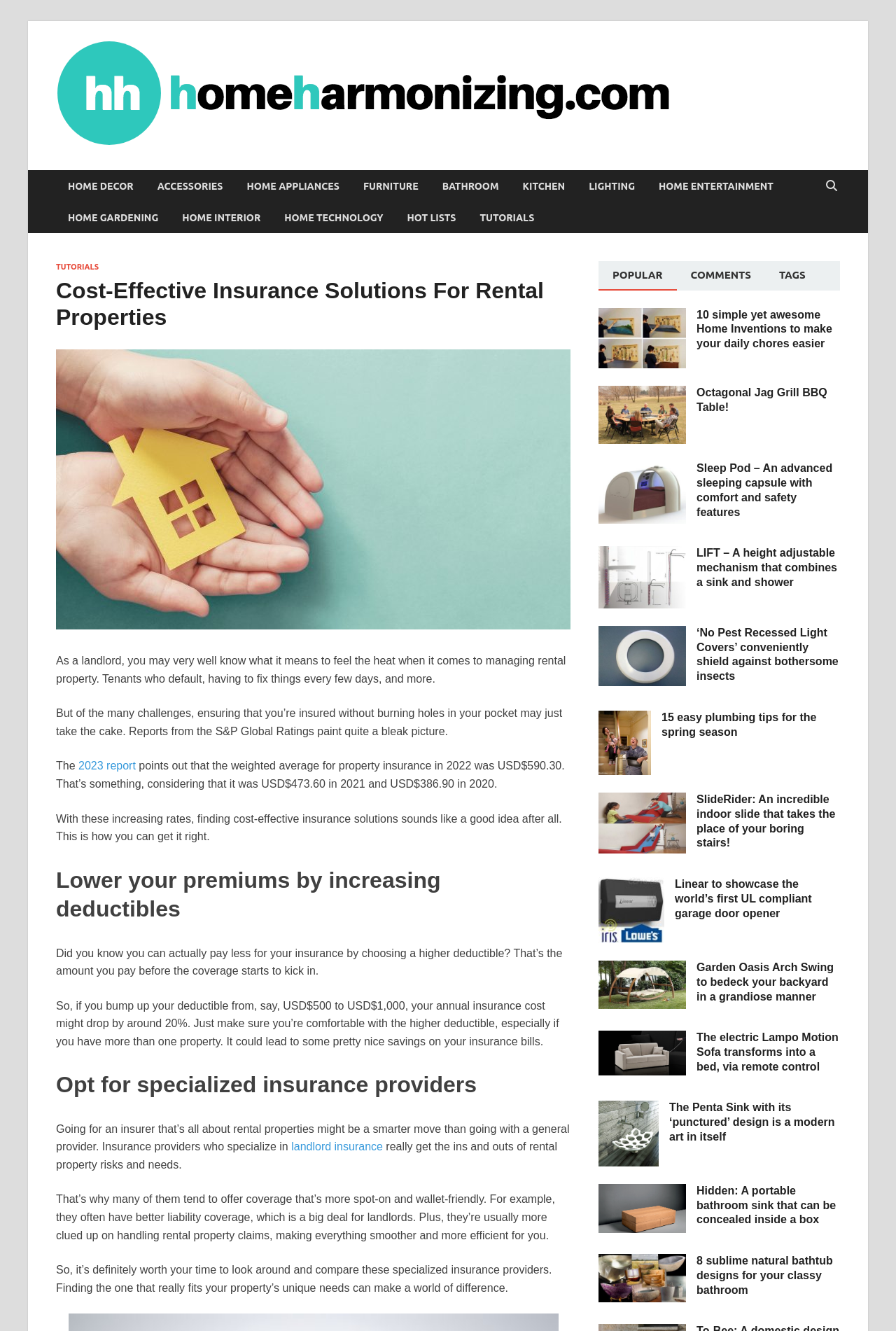What is the topic of the article '10 simple yet awesome Home Inventions to make your daily chores easier'?
Using the details from the image, give an elaborate explanation to answer the question.

The article '10 simple yet awesome Home Inventions to make your daily chores easier' is about innovative home inventions that can make daily life easier, as indicated by the title and the content of the article.